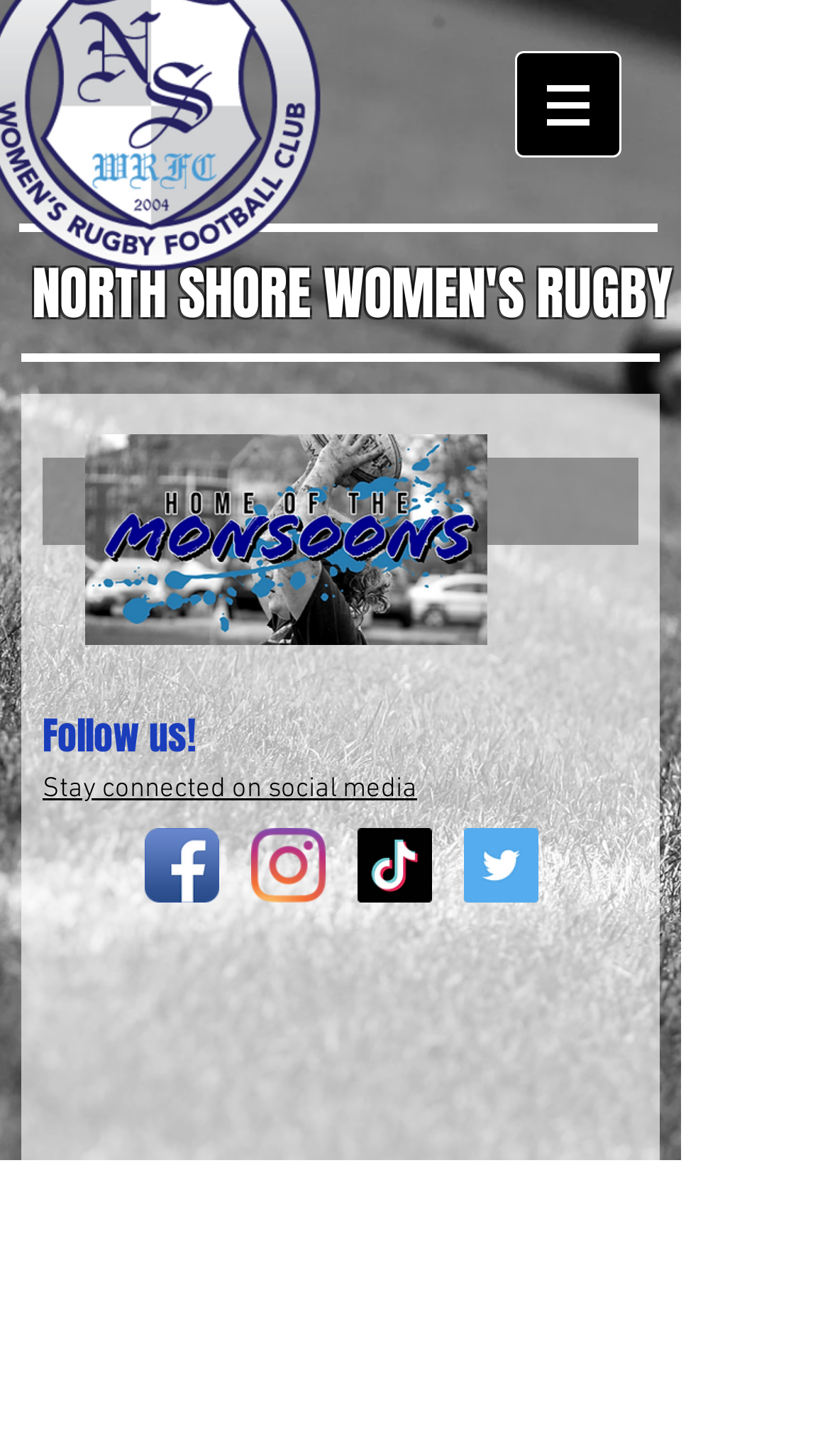Refer to the screenshot and answer the following question in detail:
What is the name of the rugby team?

The name of the rugby team can be found in the heading element at the top of the webpage, which reads 'NORTH SHORE WOMEN'S RUGBY'. This is also the text of the link element that is a child of the heading element.